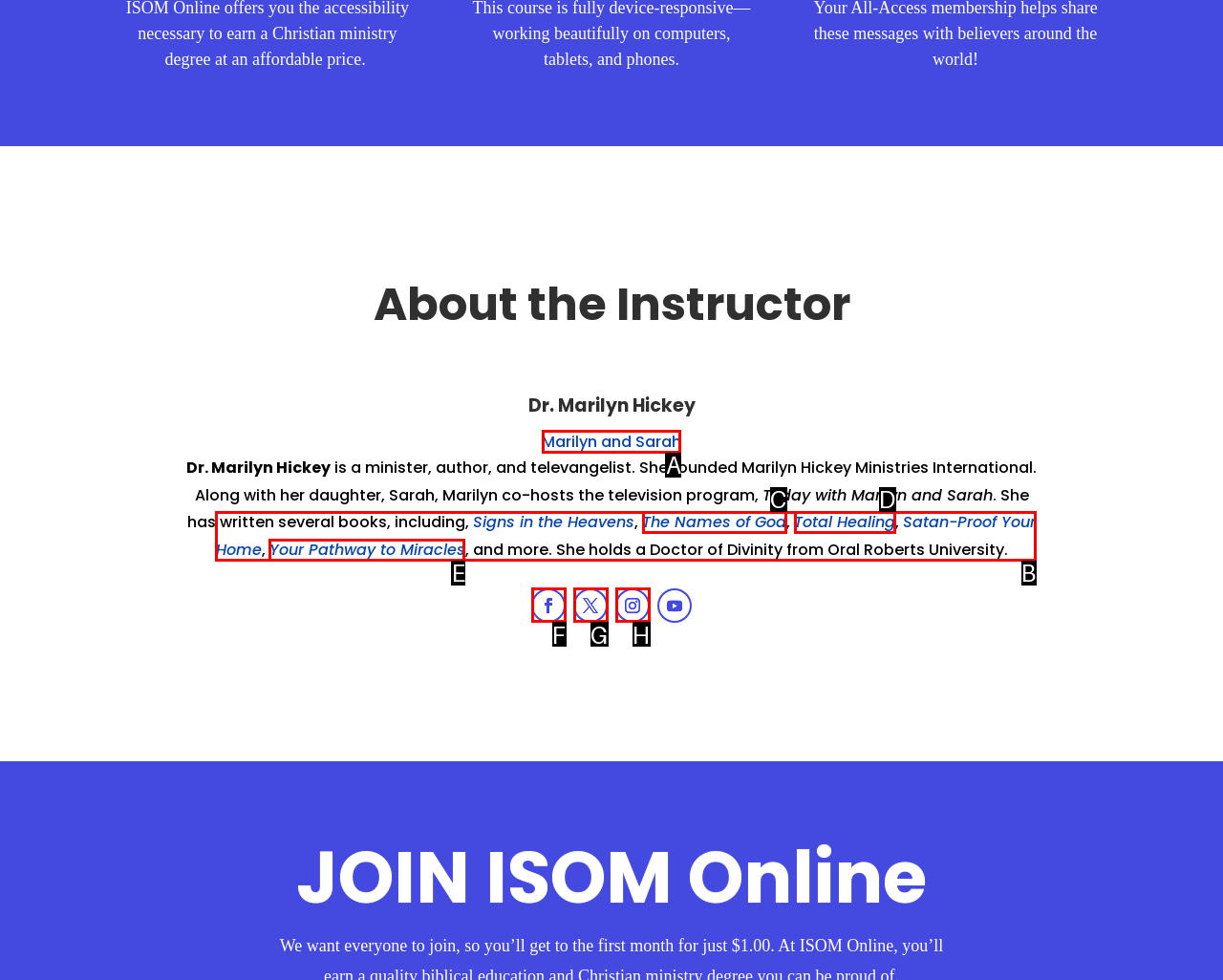Find the HTML element to click in order to complete this task: Click on the link to learn more about Marilyn and Sarah
Answer with the letter of the correct option.

A